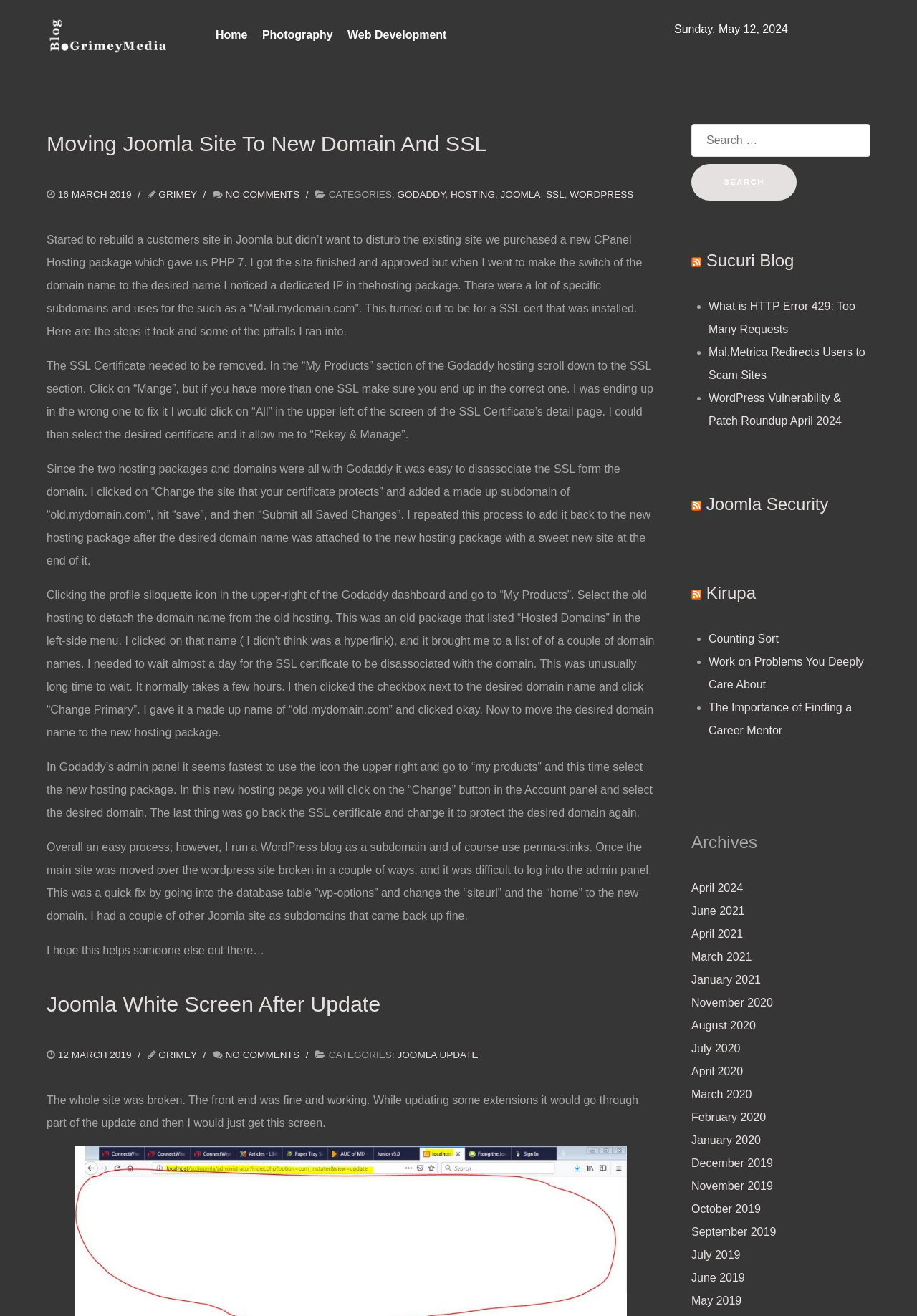What is the purpose of the 'Archives' section?
Respond to the question with a single word or phrase according to the image.

To access past articles